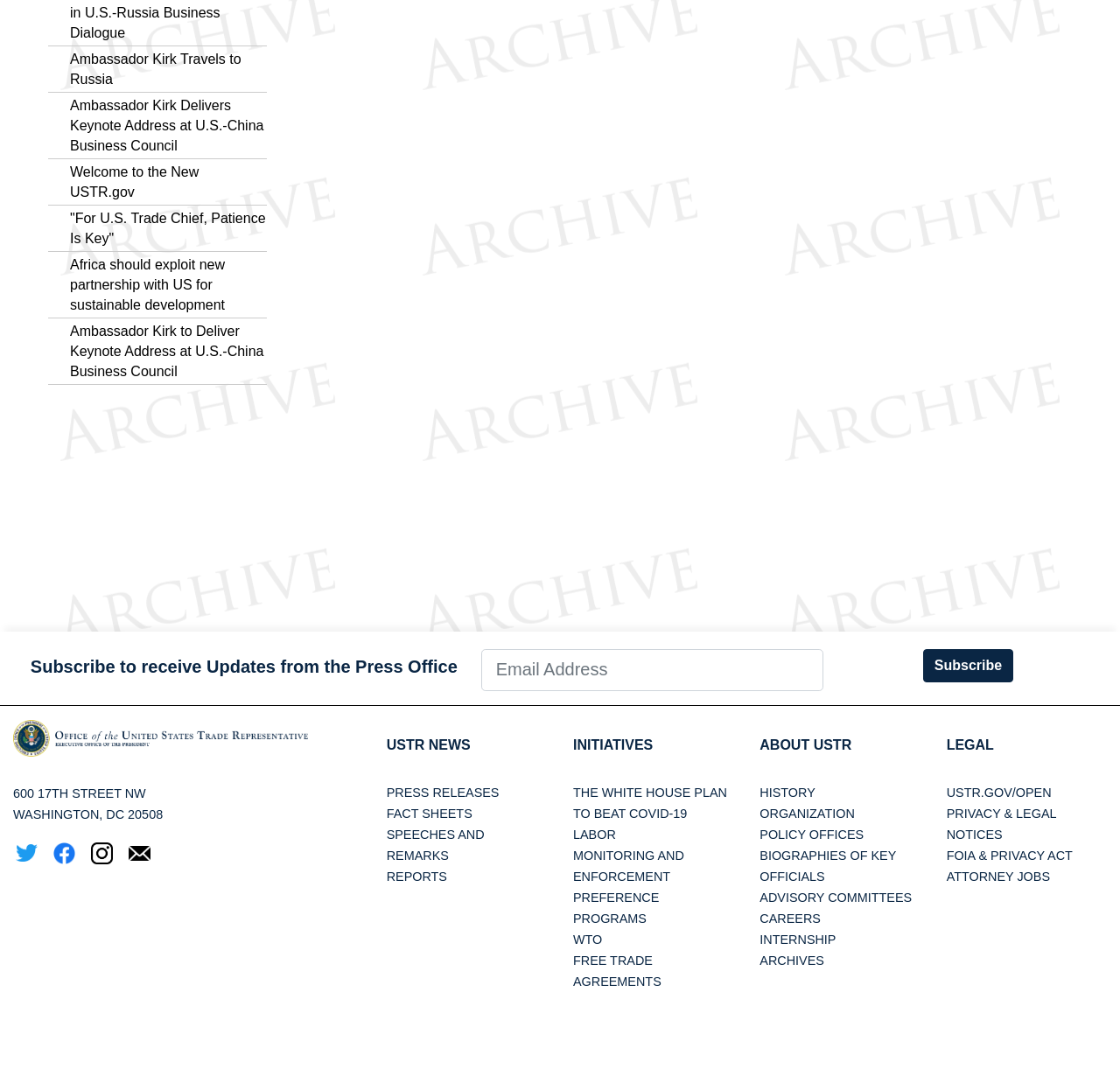Please identify the bounding box coordinates of the element I need to click to follow this instruction: "Subscribe to receive updates from the Press Office".

[0.824, 0.595, 0.905, 0.626]